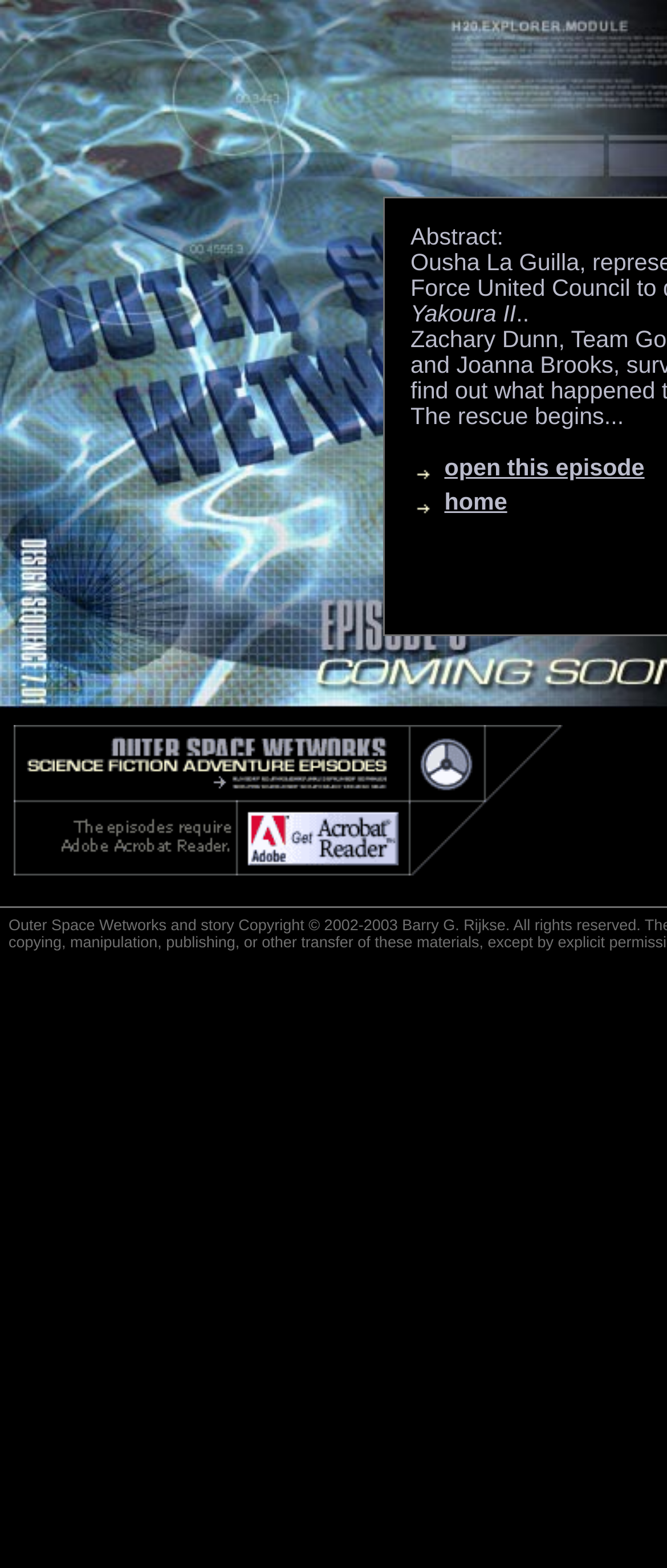Determine the bounding box coordinates for the HTML element described here: "open this episode".

[0.666, 0.29, 0.966, 0.306]